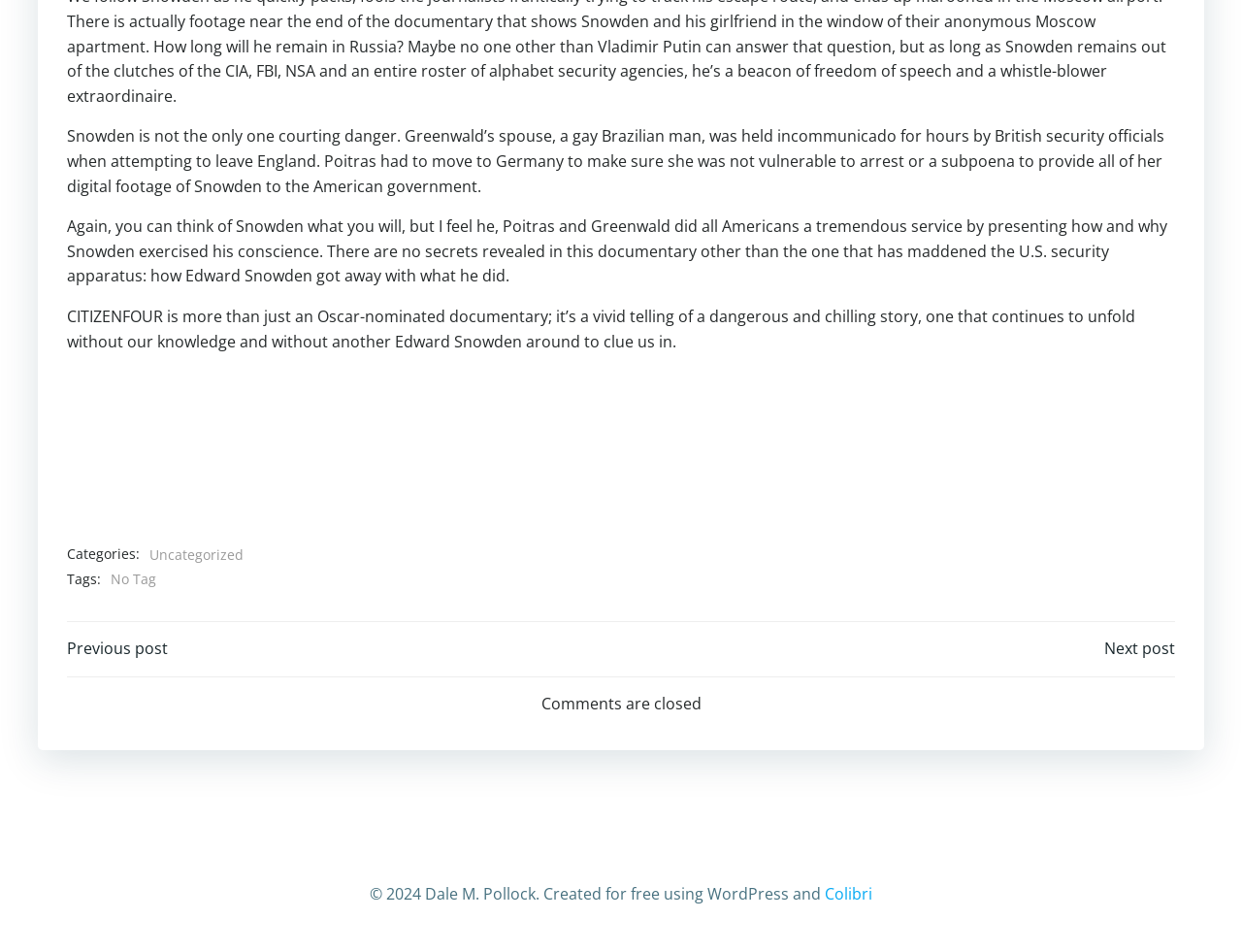Please find the bounding box coordinates of the element that you should click to achieve the following instruction: "Visit the Colibri website". The coordinates should be presented as four float numbers between 0 and 1: [left, top, right, bottom].

[0.664, 0.928, 0.702, 0.95]